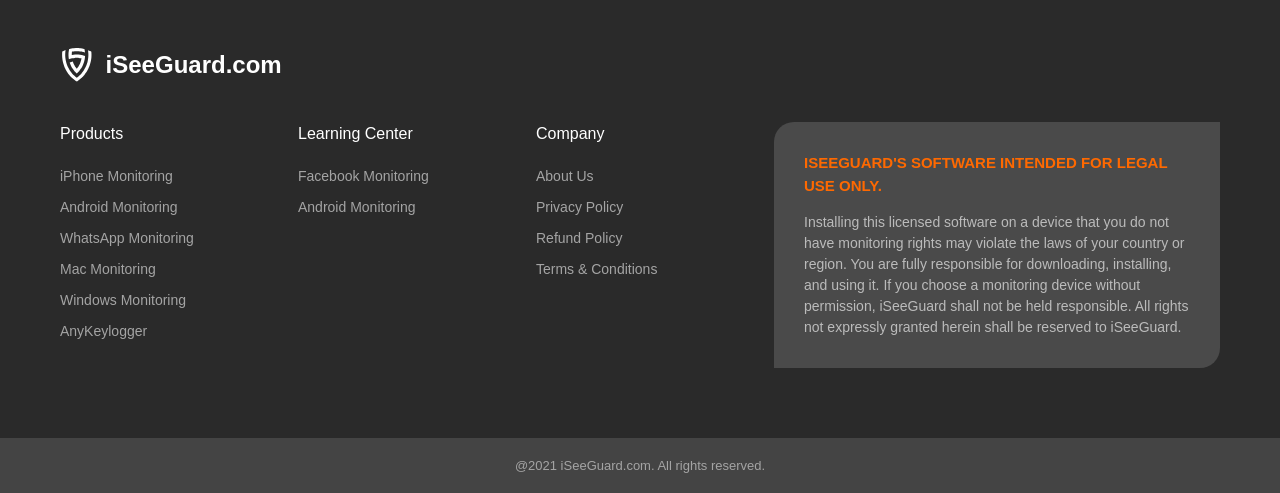Please find the bounding box coordinates of the section that needs to be clicked to achieve this instruction: "Click on iPhone Monitoring".

[0.047, 0.341, 0.135, 0.373]